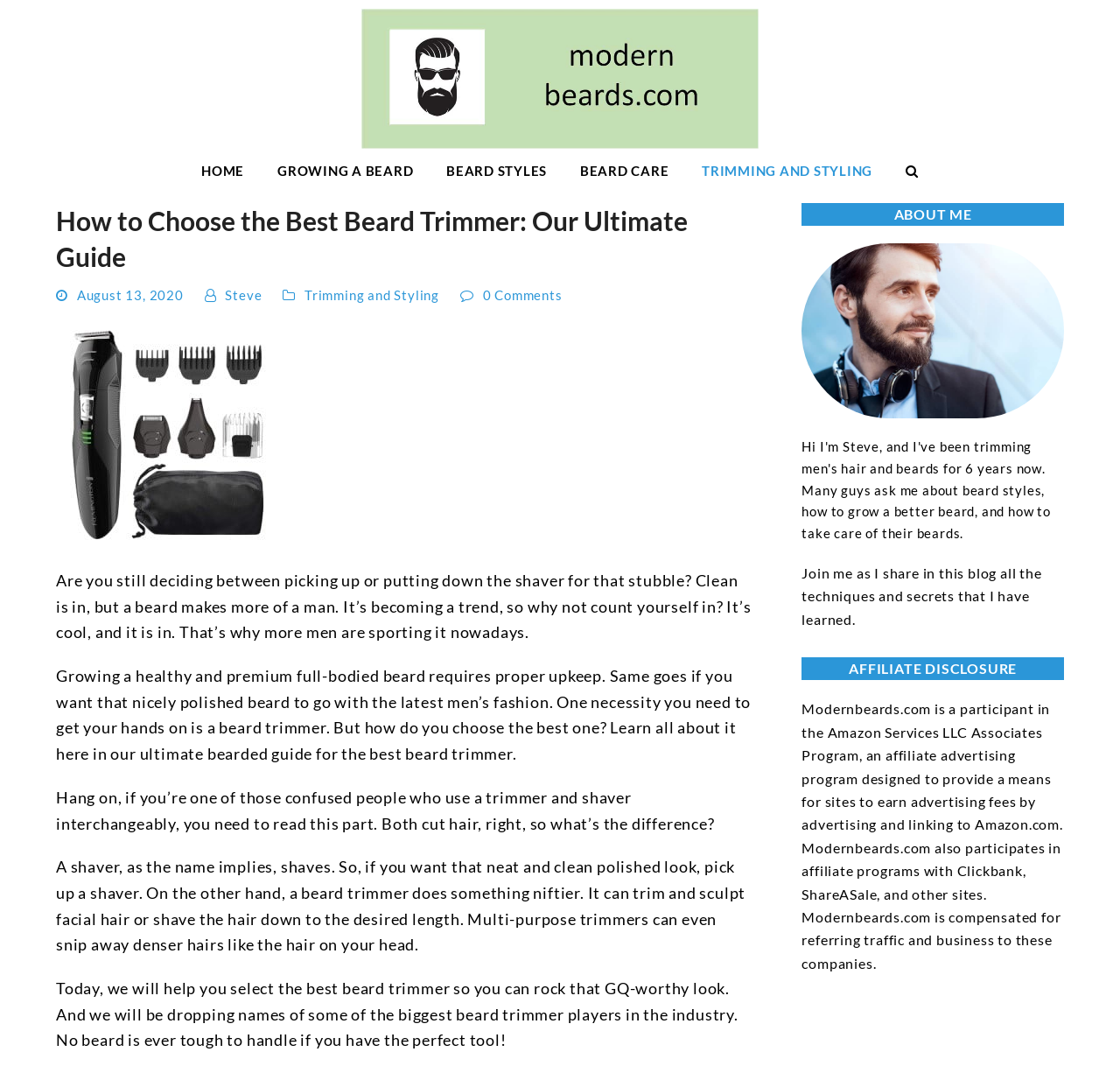Specify the bounding box coordinates (top-left x, top-left y, bottom-right x, bottom-right y) of the UI element in the screenshot that matches this description: Beard Care

[0.505, 0.137, 0.61, 0.177]